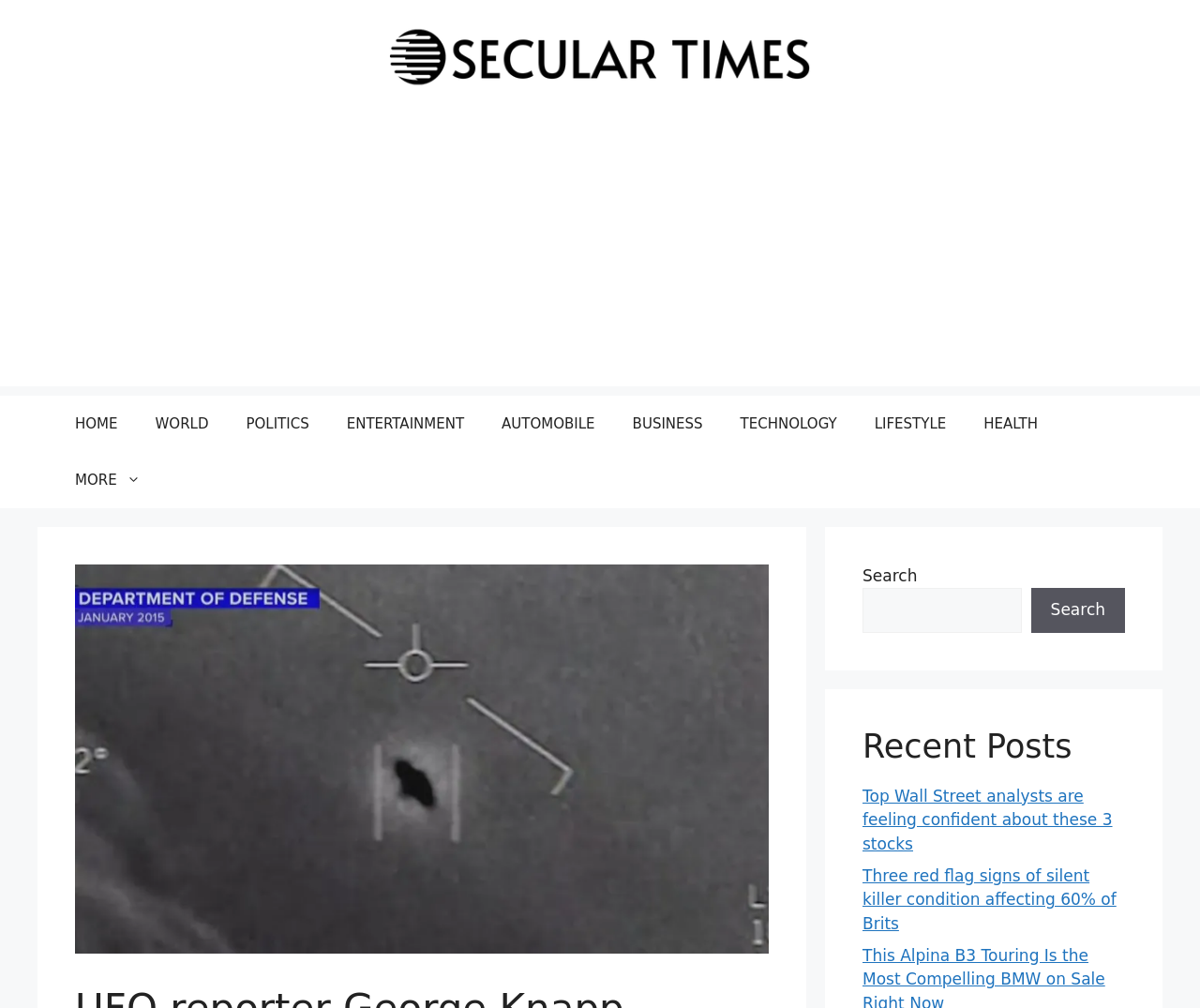How many recent posts are displayed?
Look at the webpage screenshot and answer the question with a detailed explanation.

The recent post section displays two recent articles, with titles 'Top Wall Street analysts are feeling confident about these 3 stocks' and 'Three red flag signs of silent killer condition affecting 60% of Brits'.